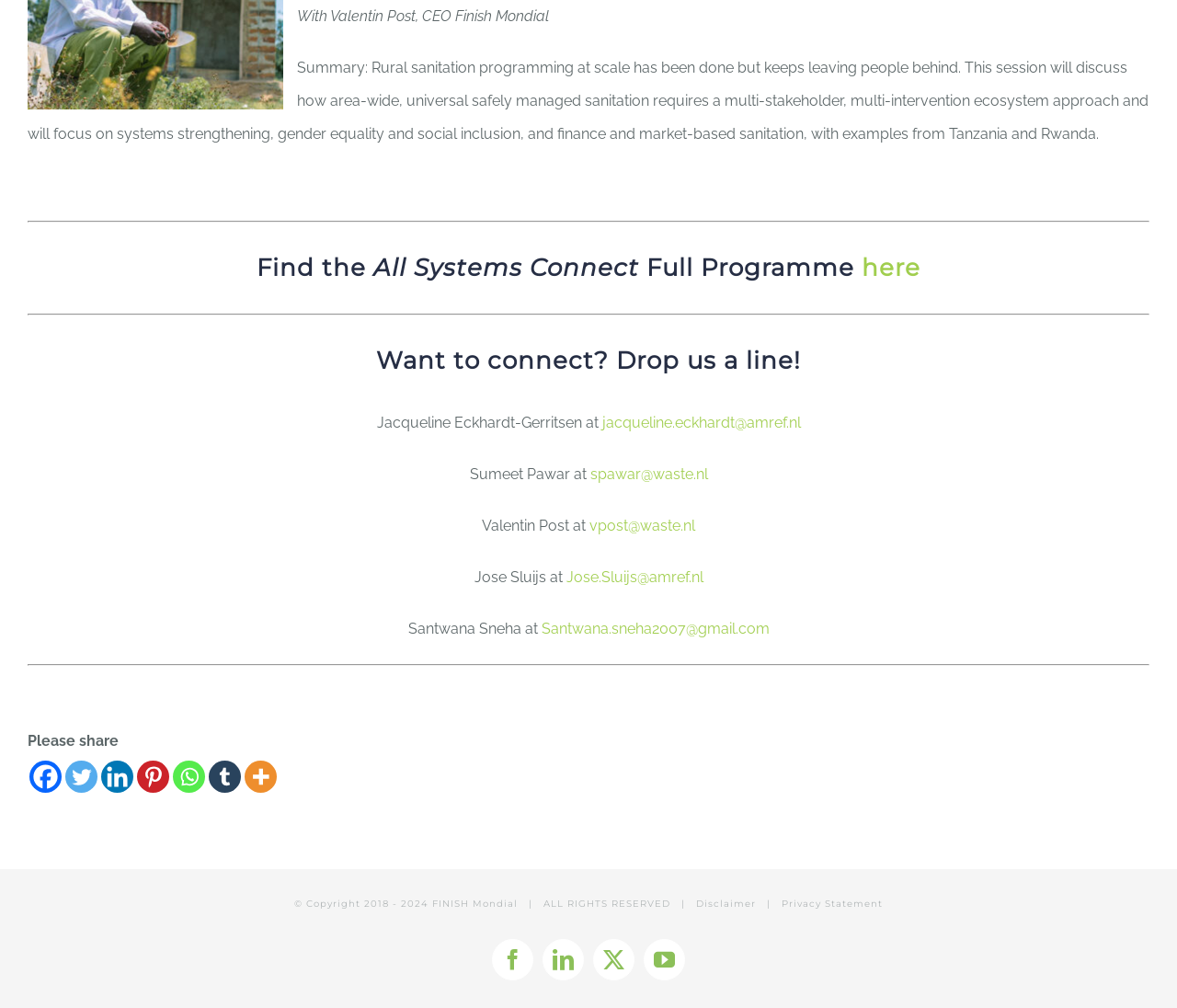Answer the question using only one word or a concise phrase: Who is the CEO of Finish Mondial?

Valentin Post